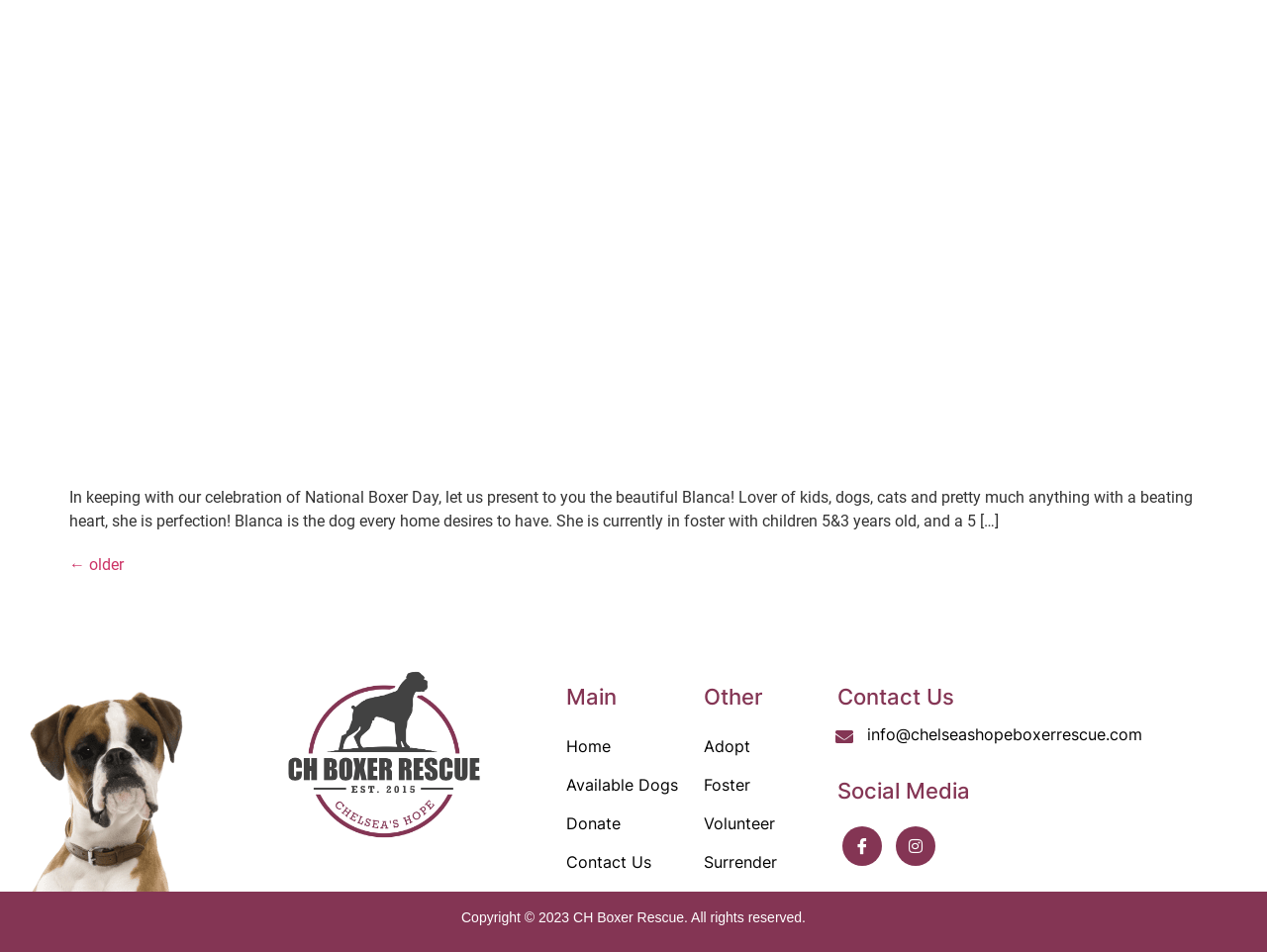Based on the visual content of the image, answer the question thoroughly: What is the organization's email address?

The link element with text 'info@chelseashopeboxerrescue.com' is located under the 'Contact Us' heading, indicating that it is the organization's email address.